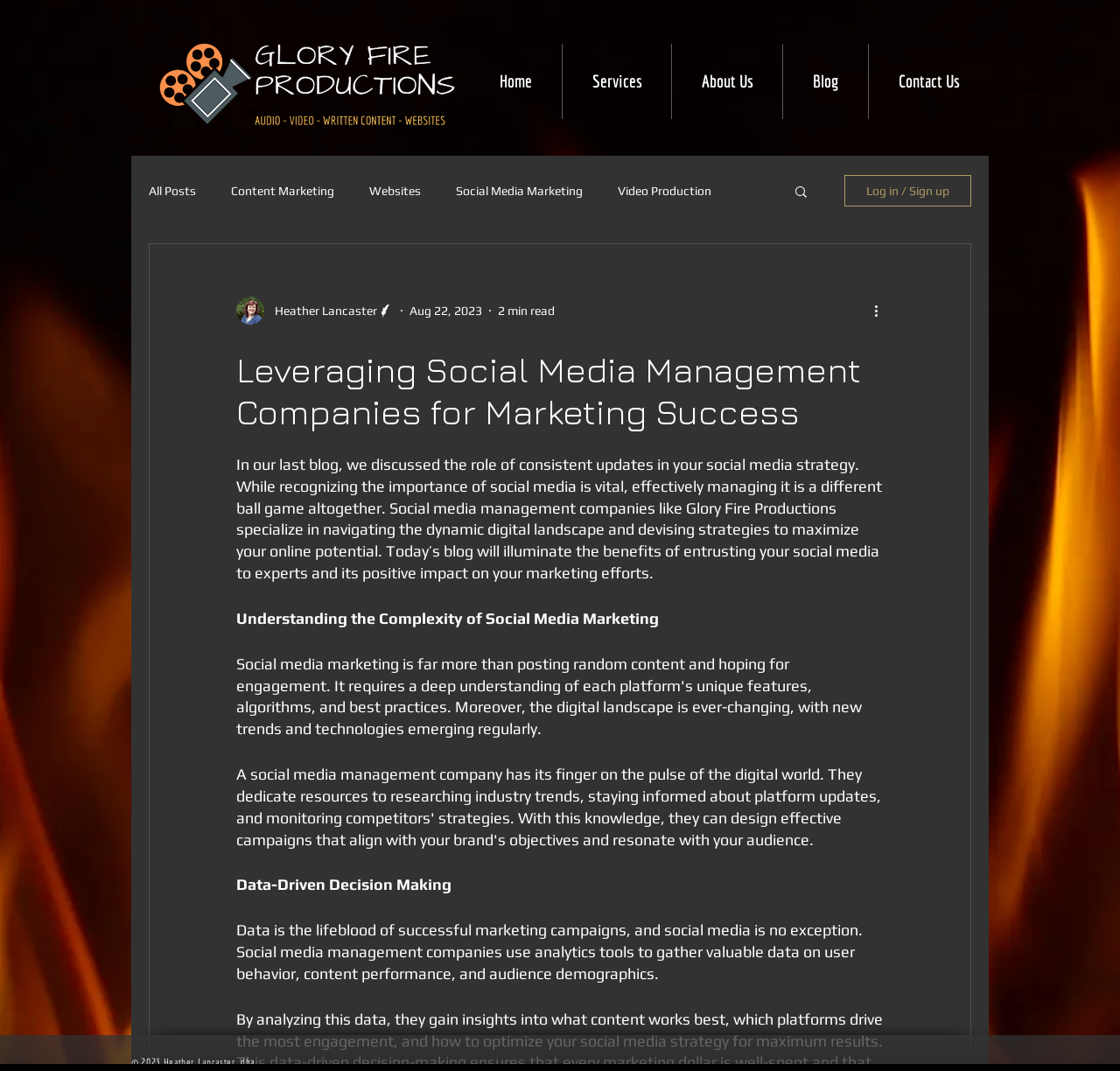Identify the bounding box coordinates for the UI element described as: "Social Media Marketing". The coordinates should be provided as four floats between 0 and 1: [left, top, right, bottom].

[0.407, 0.172, 0.52, 0.185]